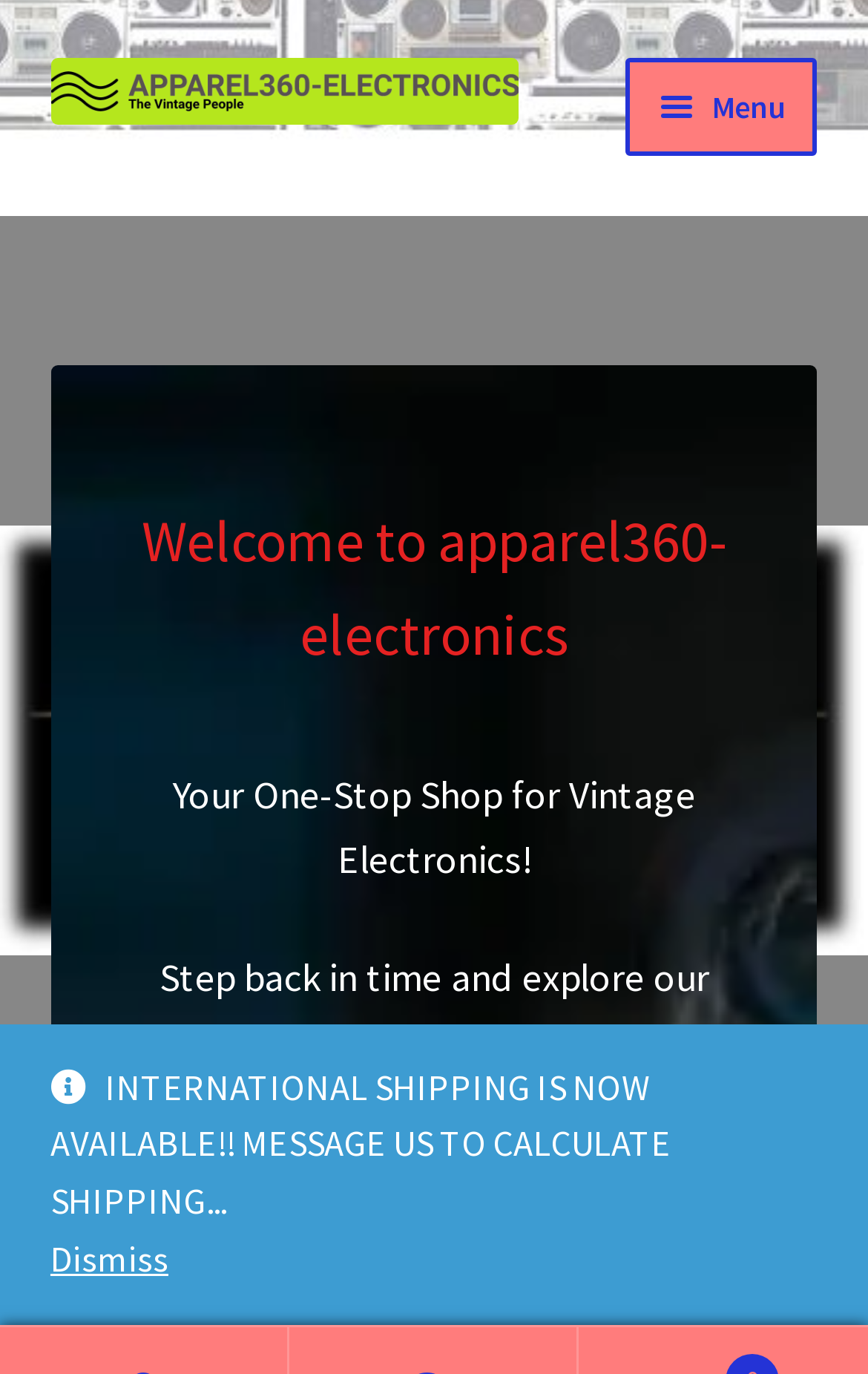Give a one-word or phrase response to the following question: What is the name of the store?

apparel360-electronics